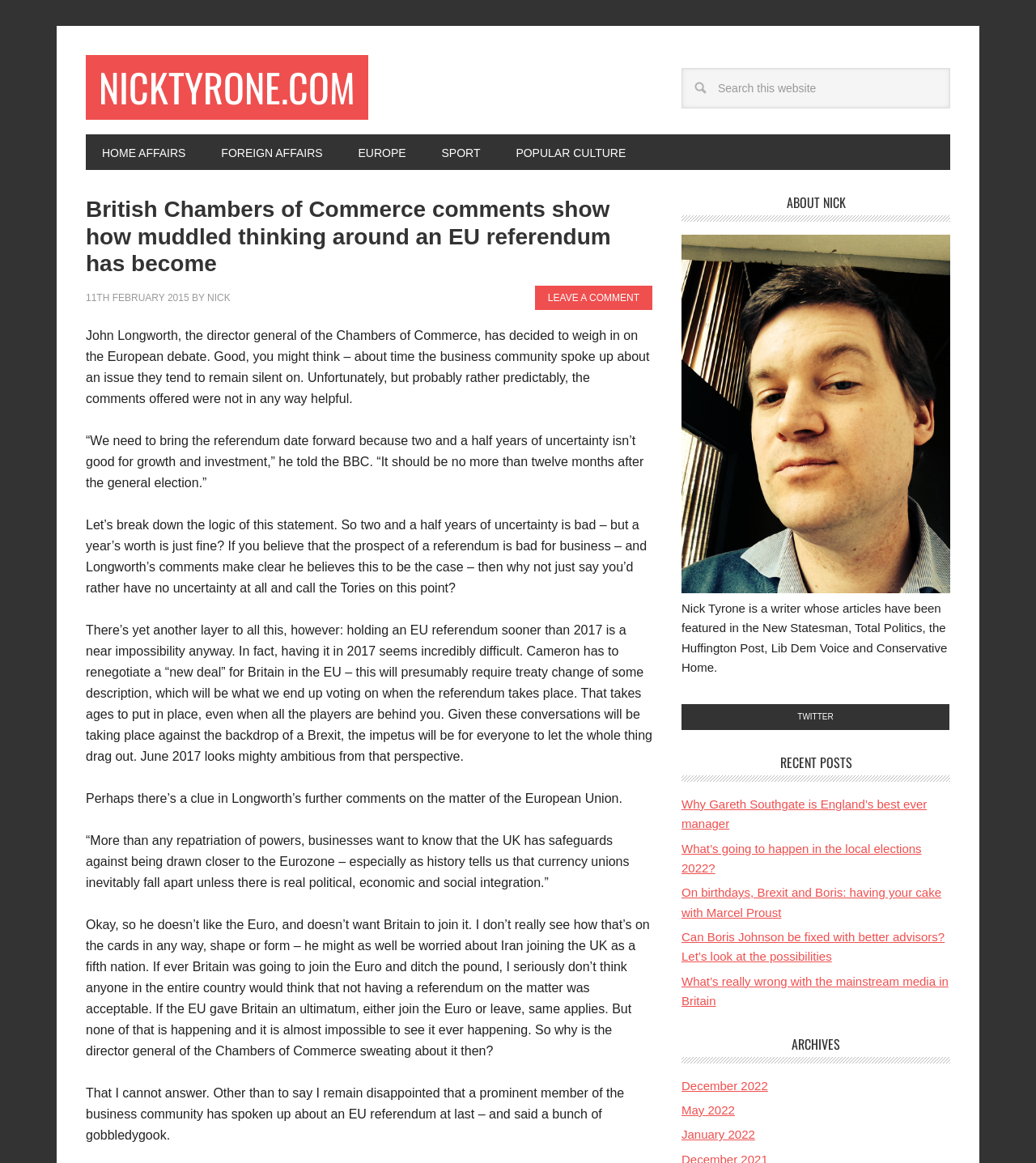Provide a short answer using a single word or phrase for the following question: 
What is the topic of the main article?

EU referendum